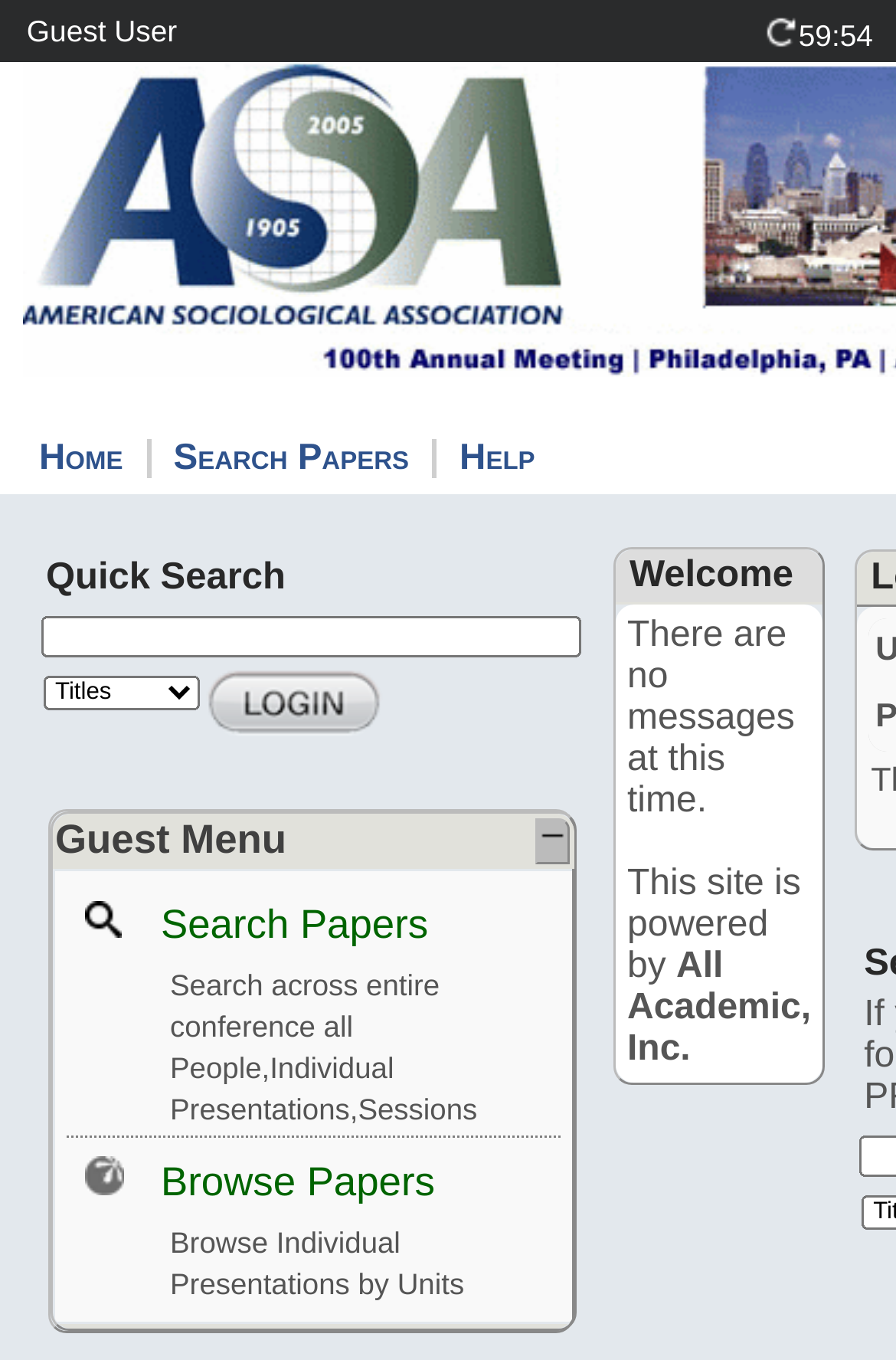Specify the bounding box coordinates of the element's region that should be clicked to achieve the following instruction: "Browse Individual Presentations by Units". The bounding box coordinates consist of four float numbers between 0 and 1, in the format [left, top, right, bottom].

[0.179, 0.851, 0.485, 0.885]